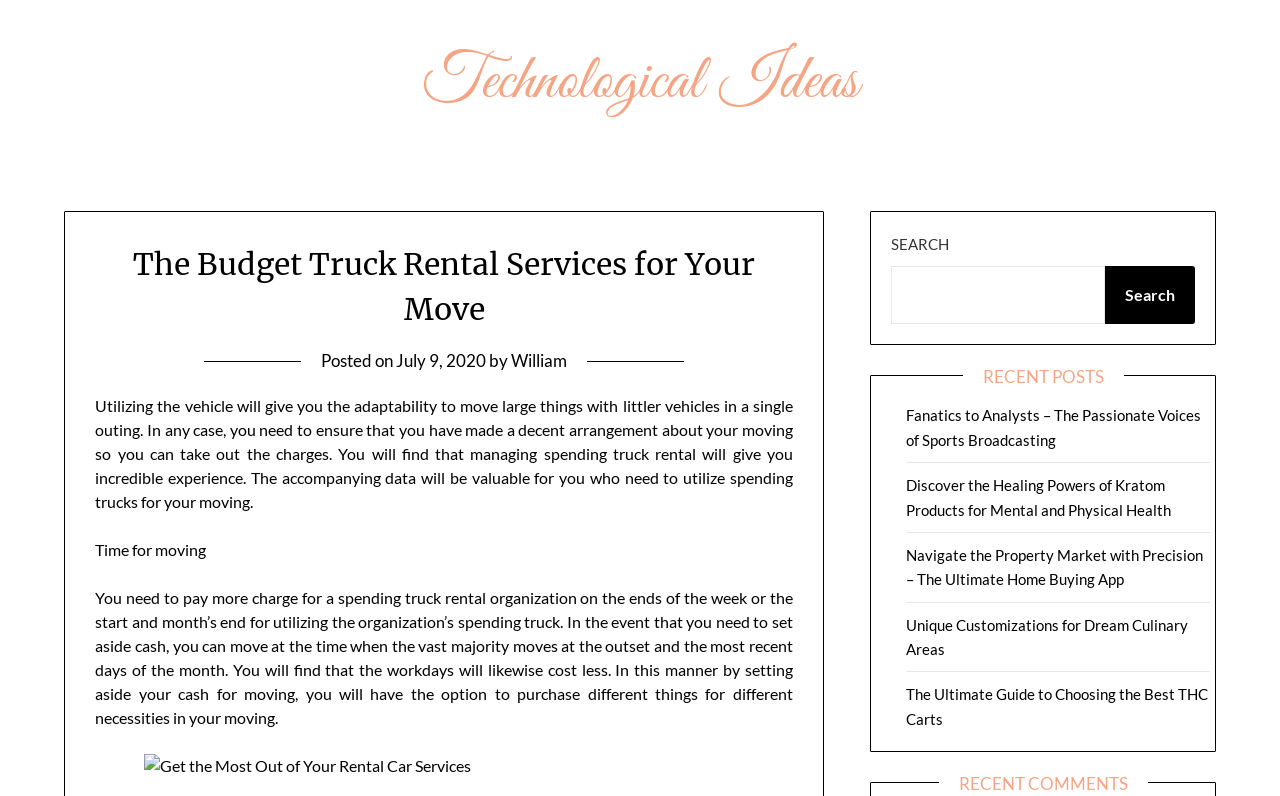What is the topic of the main article?
From the screenshot, provide a brief answer in one word or phrase.

Budget Truck Rental